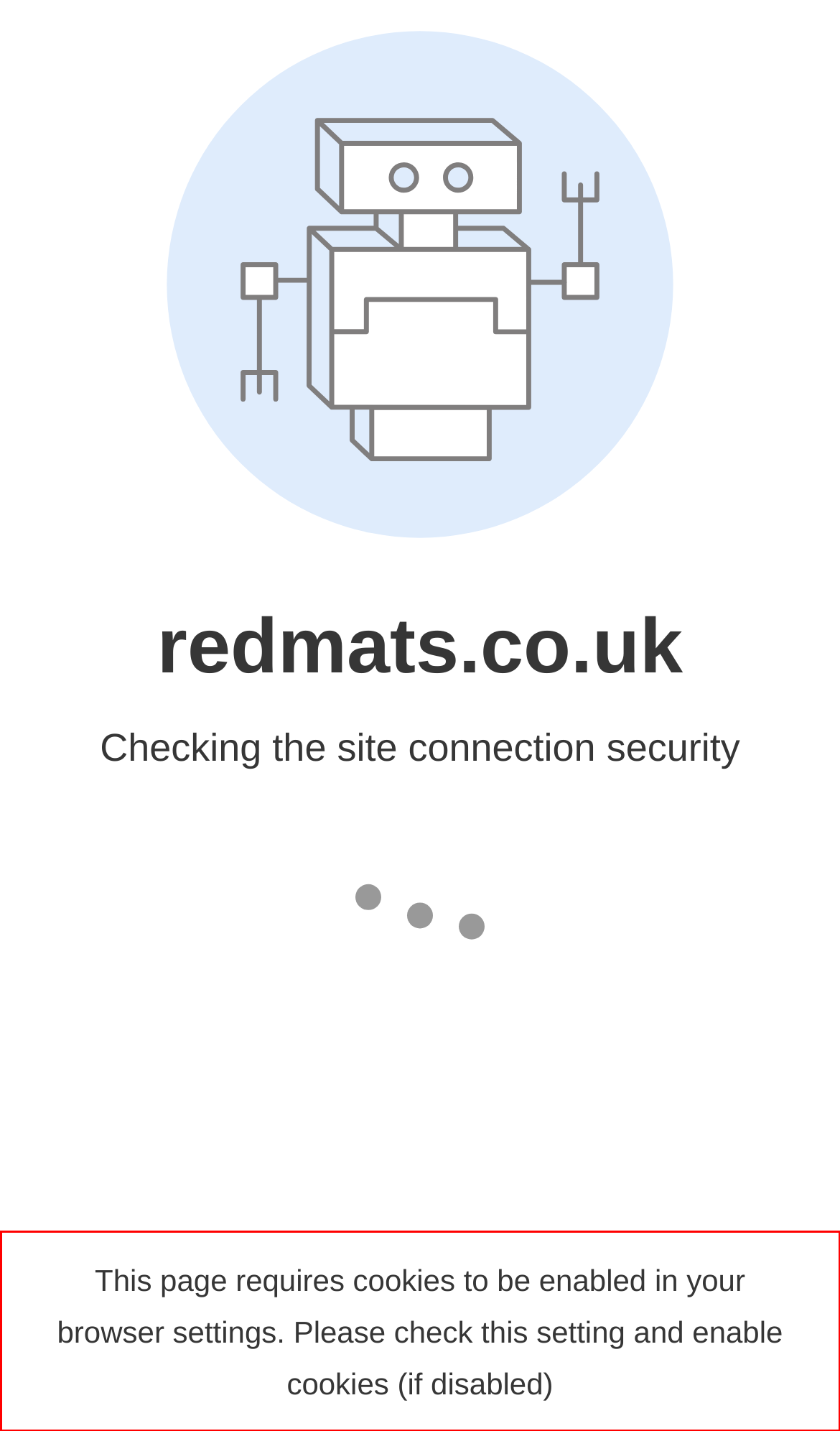Please identify the text within the red rectangular bounding box in the provided webpage screenshot.

This page requires cookies to be enabled in your browser settings. Please check this setting and enable cookies (if disabled)